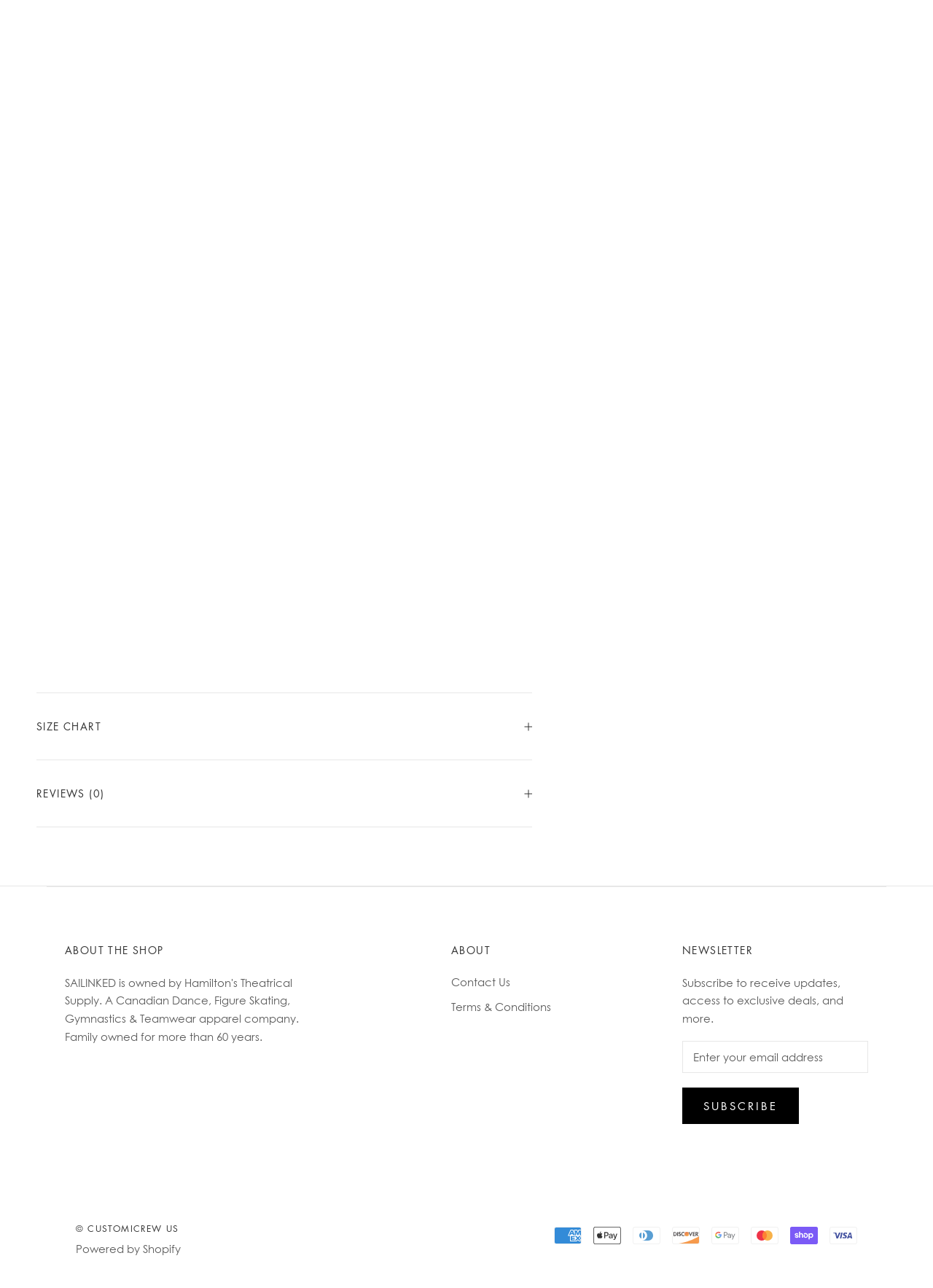Could you determine the bounding box coordinates of the clickable element to complete the instruction: "View size chart"? Provide the coordinates as four float numbers between 0 and 1, i.e., [left, top, right, bottom].

[0.039, 0.538, 0.57, 0.59]